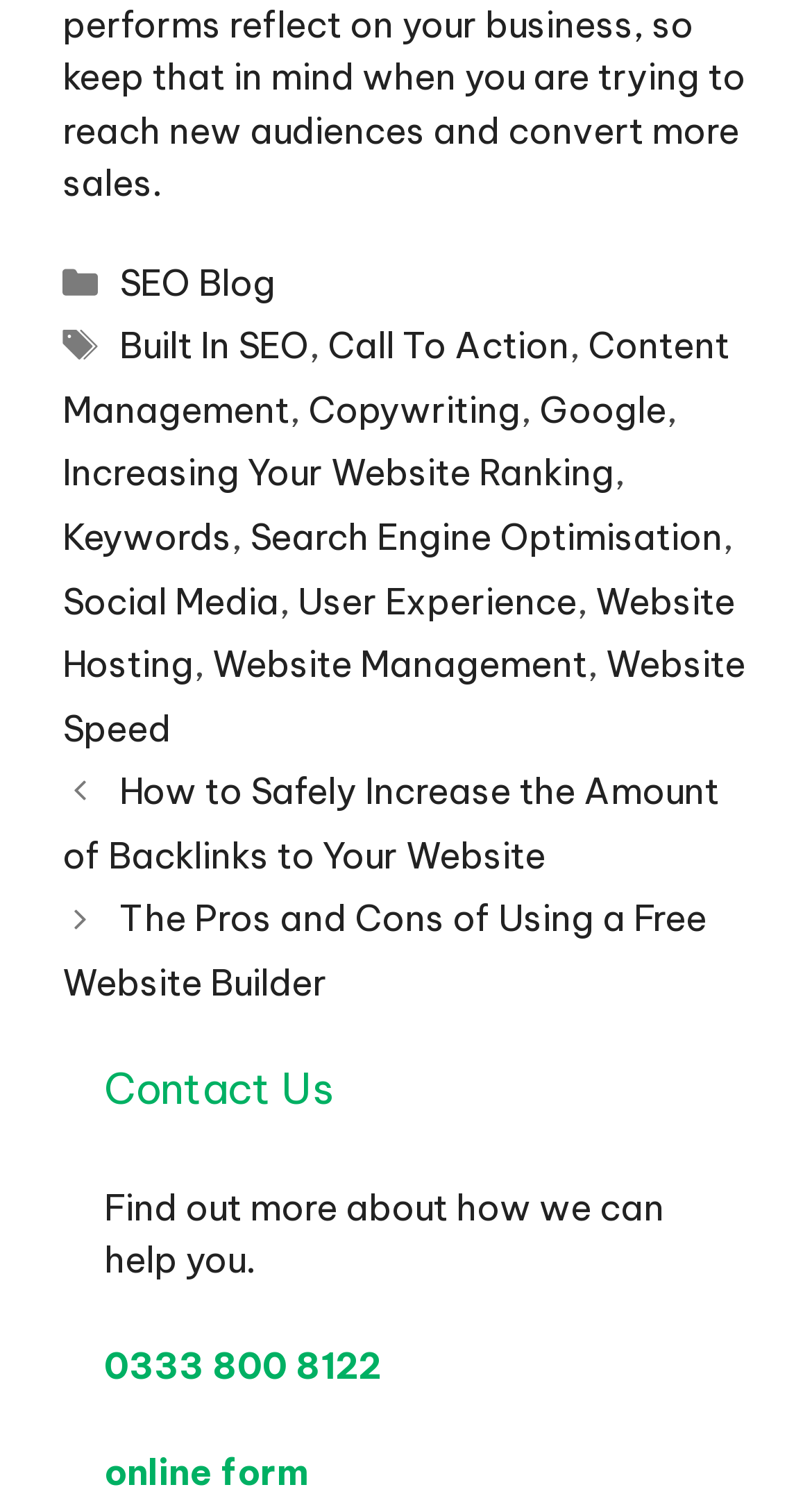Locate the bounding box coordinates of the element that should be clicked to fulfill the instruction: "Follow on Facebook".

None